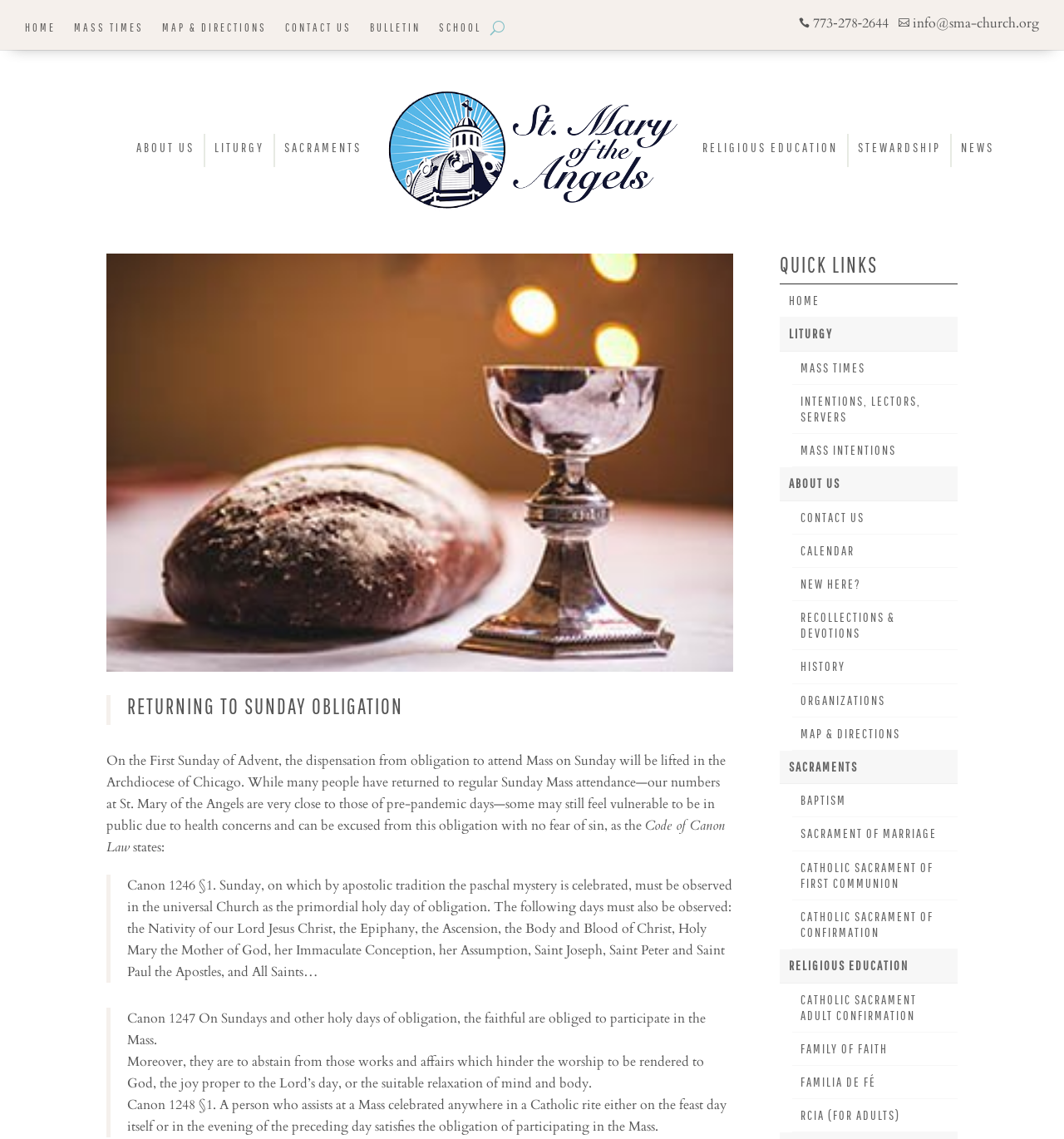Please study the image and answer the question comprehensively:
What is the alternative to attending Mass on Sunday?

I found this answer by reading the content of the webpage, which quotes Canon 1248 §1, stating that 'A person who assists at a Mass celebrated anywhere in a Catholic rite either on the feast day itself or in the evening of the preceding day satisfies the obligation of participating in the Mass'.